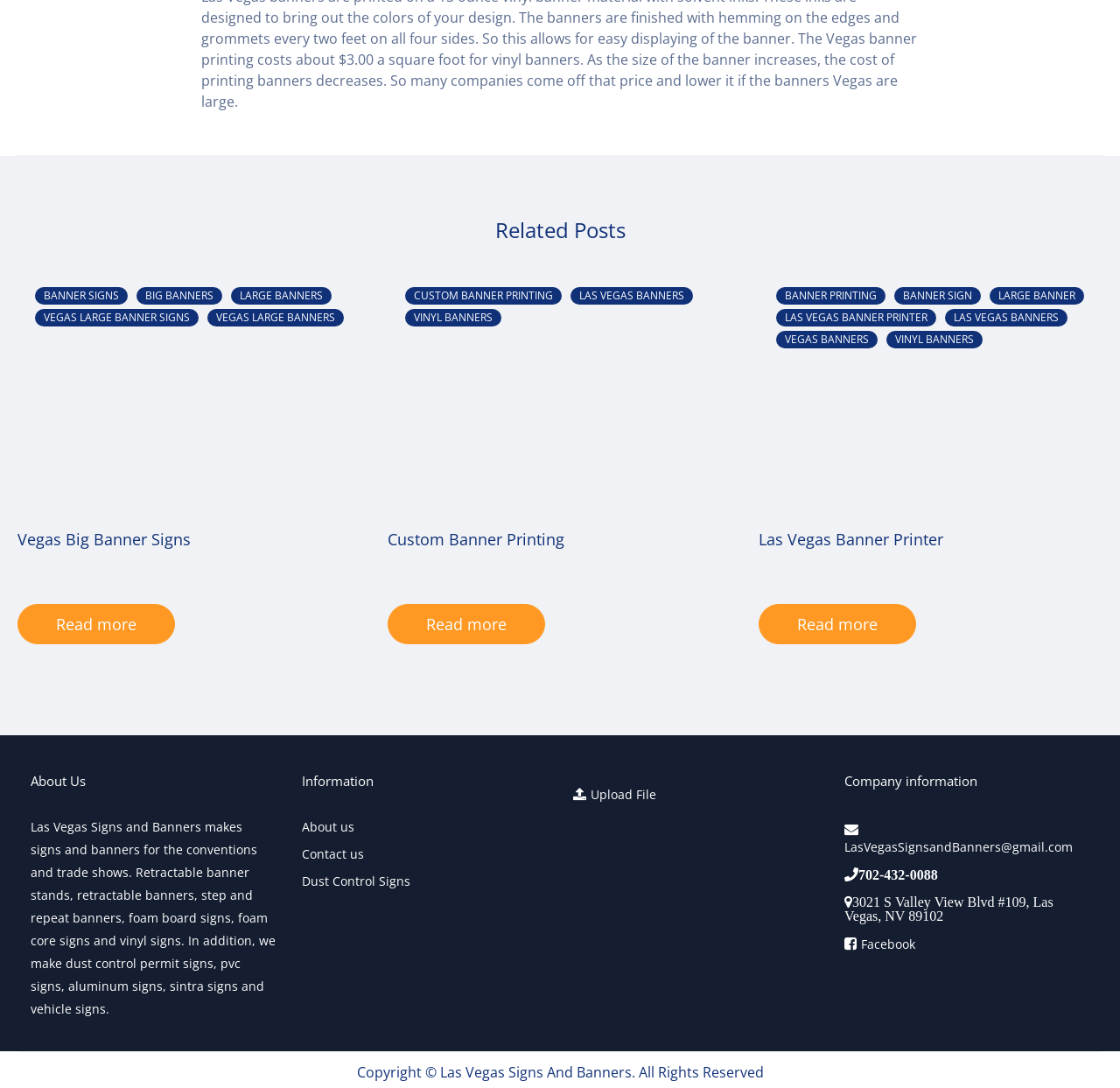Locate the bounding box coordinates of the element's region that should be clicked to carry out the following instruction: "Learn about 'Custom Banner Printing'". The coordinates need to be four float numbers between 0 and 1, i.e., [left, top, right, bottom].

[0.346, 0.555, 0.487, 0.592]